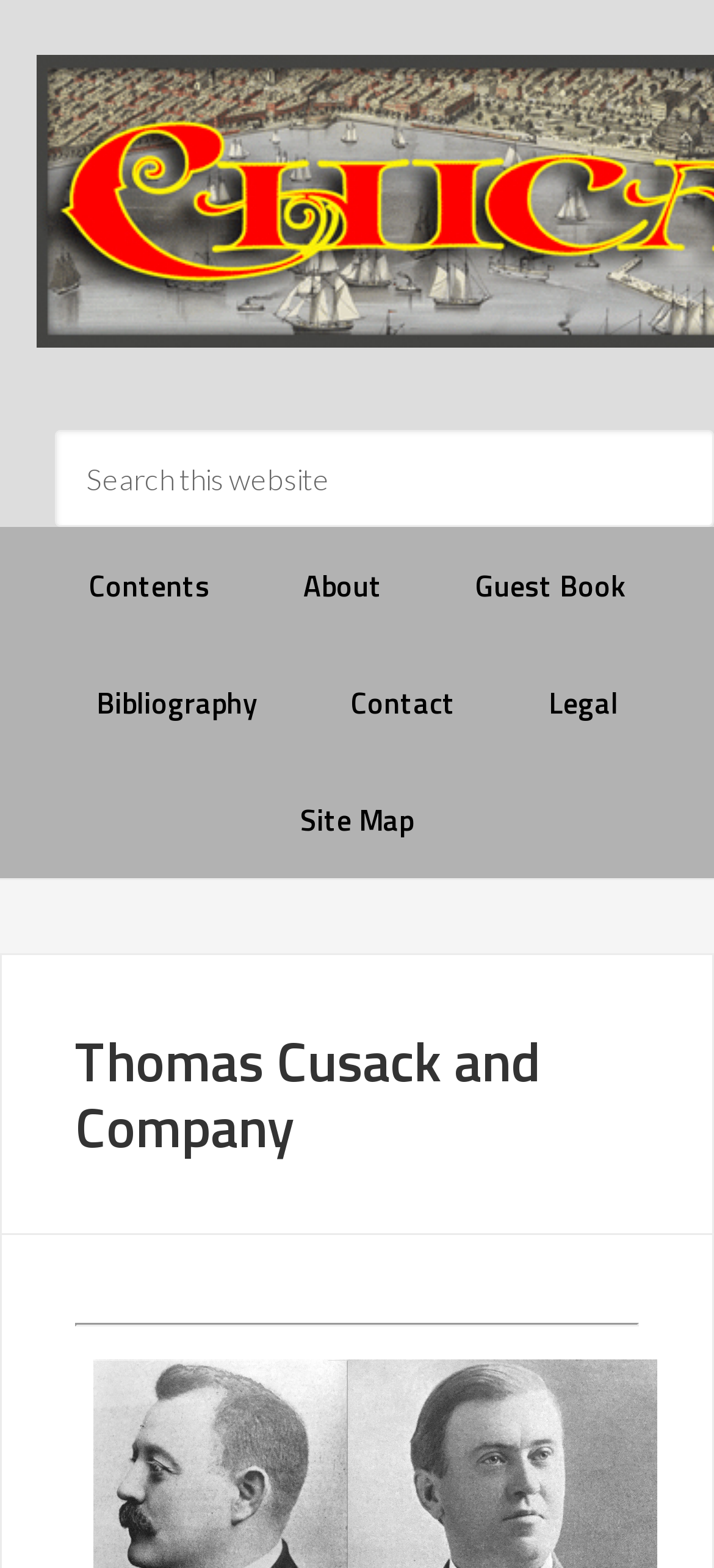Examine the screenshot and answer the question in as much detail as possible: What is the orientation of the separator?

The separator is located below the main heading 'Thomas Cusack and Company', and its orientation is horizontal, separating the heading from the rest of the content.